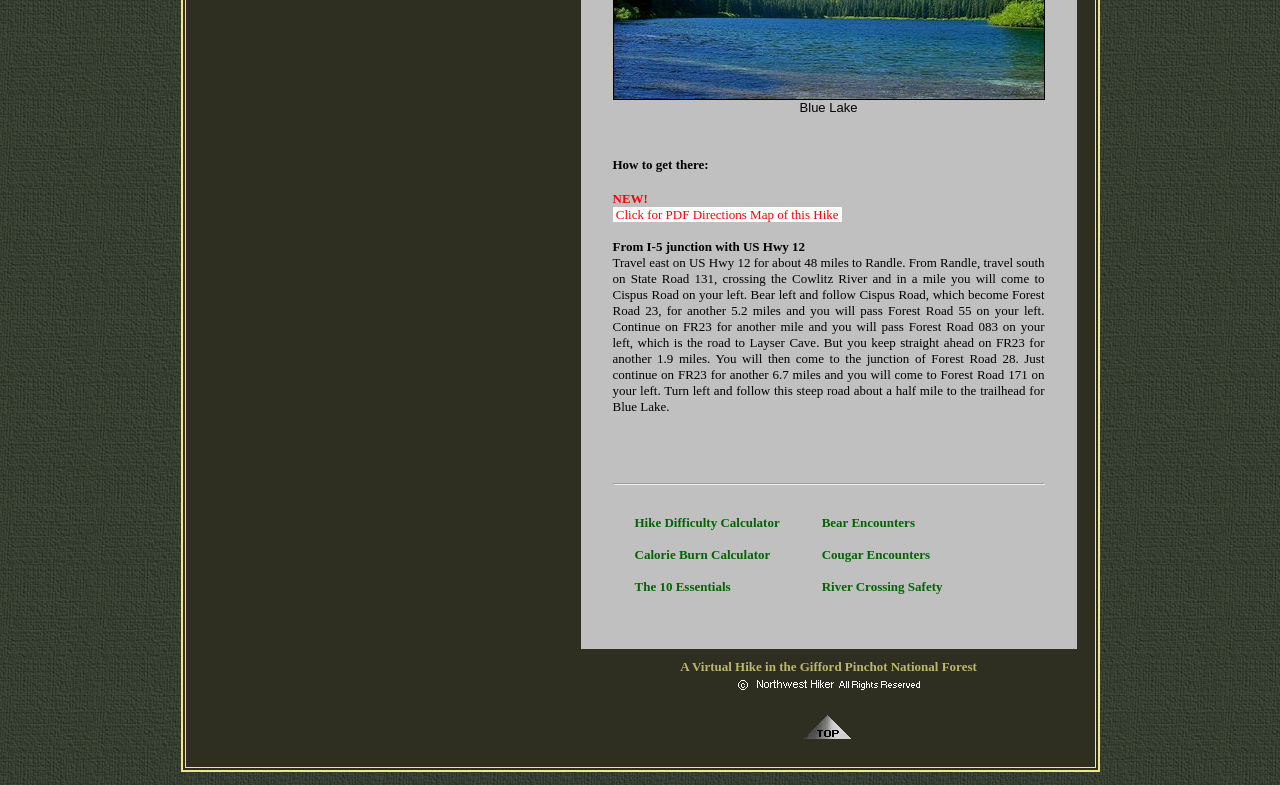What is the purpose of the link 'Click for PDF Directions Map of this Hike'?
Using the image as a reference, answer with just one word or a short phrase.

To get a PDF directions map